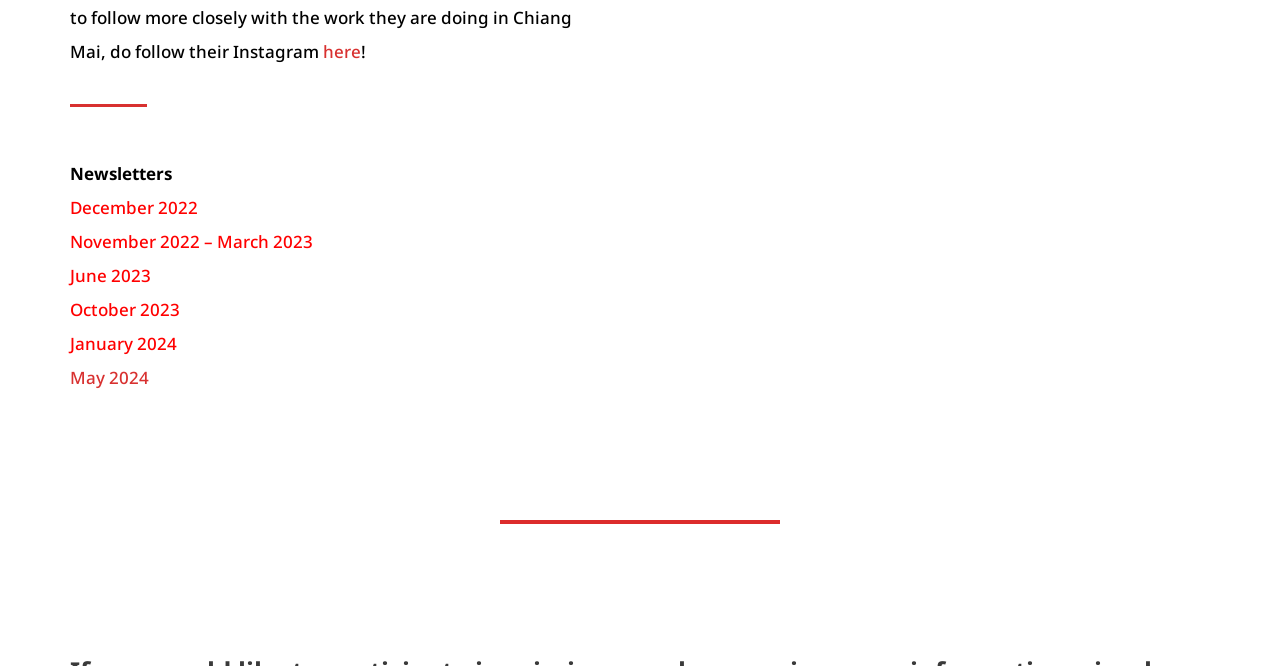Determine the bounding box for the described HTML element: "here". Ensure the coordinates are four float numbers between 0 and 1 in the format [left, top, right, bottom].

[0.252, 0.059, 0.282, 0.094]